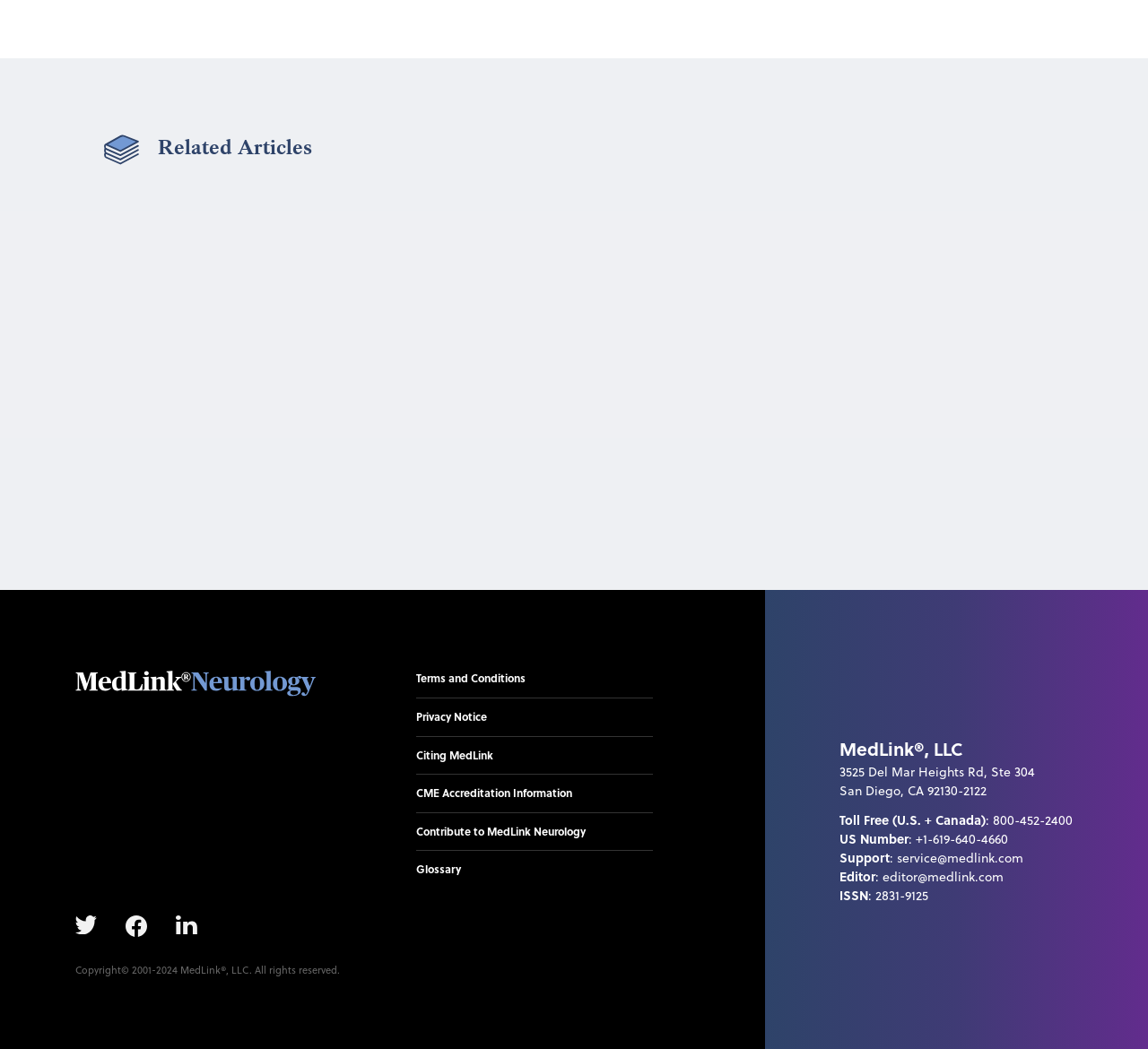Using the given description, provide the bounding box coordinates formatted as (top-left x, top-left y, bottom-right x, bottom-right y), with all values being floating point numbers between 0 and 1. Description: Terms and Conditions

[0.363, 0.639, 0.458, 0.654]